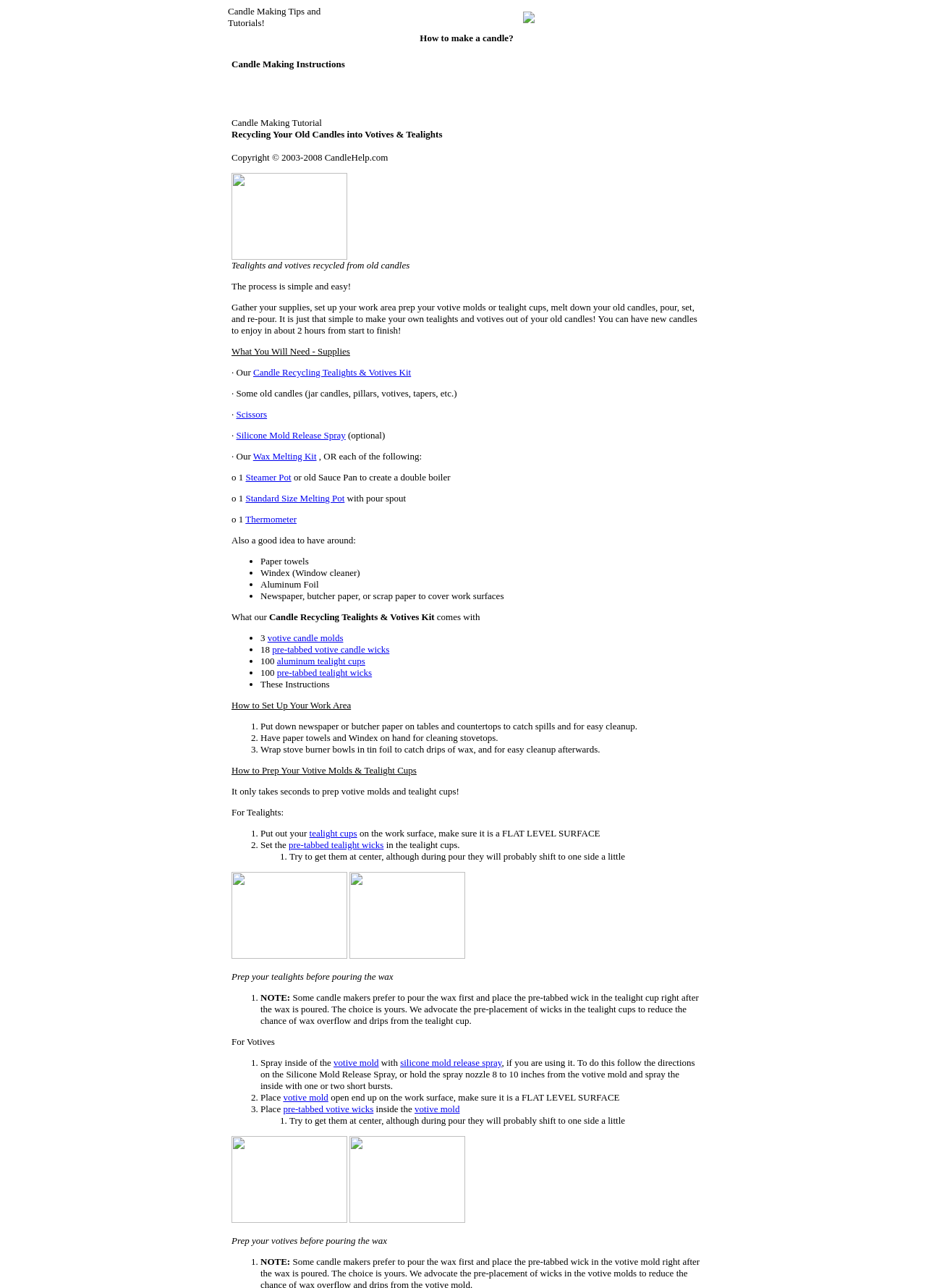Show the bounding box coordinates of the element that should be clicked to complete the task: "Click the 'Wax Melting Kit' link".

[0.273, 0.35, 0.342, 0.358]